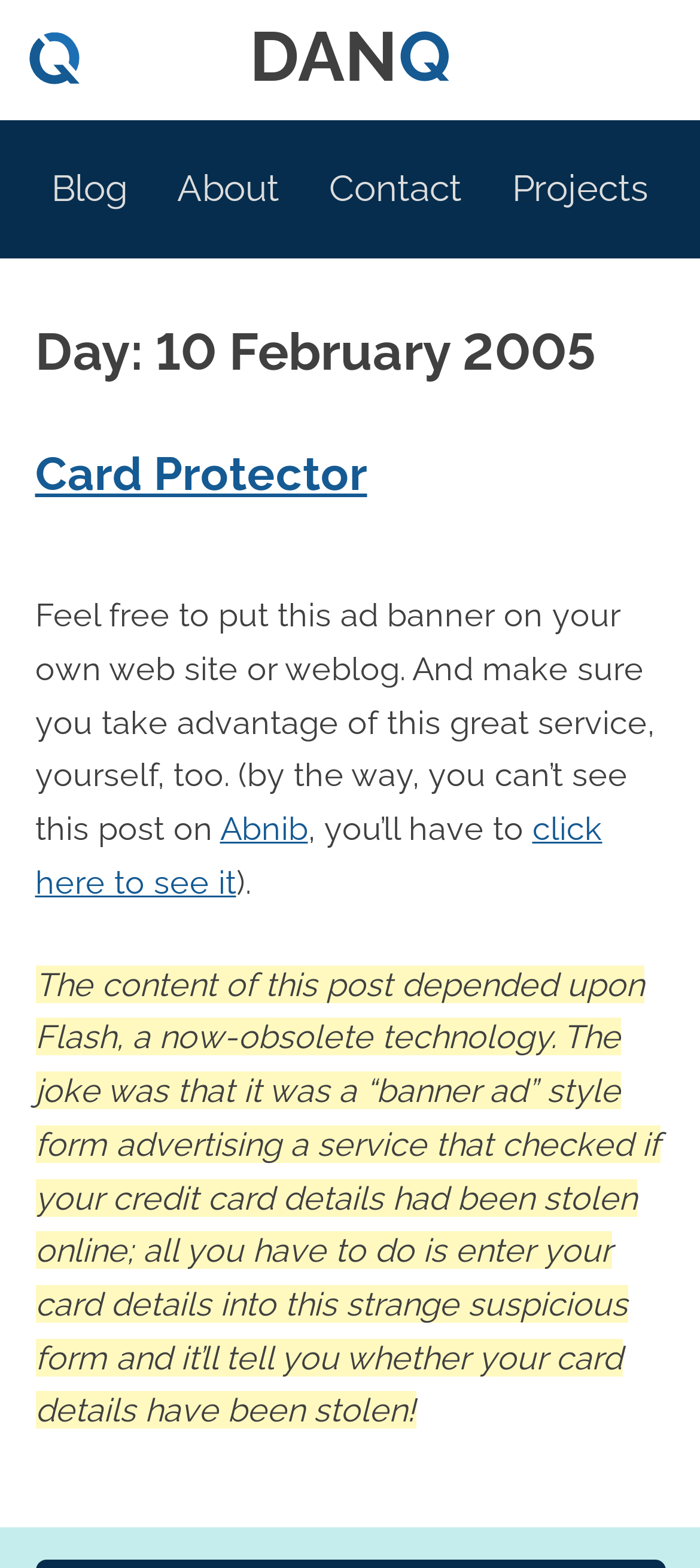Determine the bounding box coordinates of the clickable element to achieve the following action: 'view about page'. Provide the coordinates as four float values between 0 and 1, formatted as [left, top, right, bottom].

[0.253, 0.098, 0.399, 0.144]